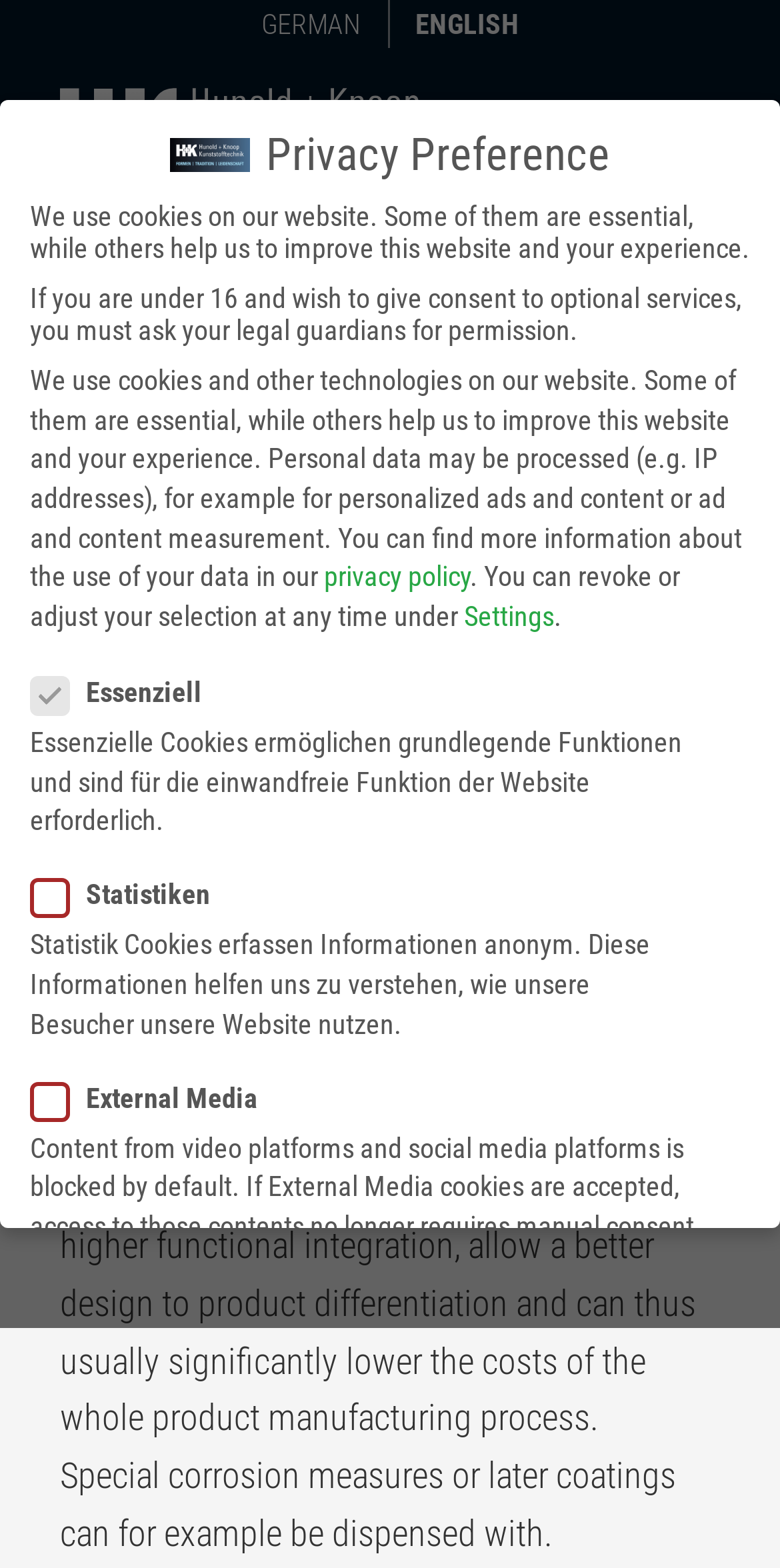Please analyze the image and give a detailed answer to the question:
What is the language of the webpage?

I found this answer by looking at the navigation element at the top of the webpage, which has a link to switch to German, implying that the current language is English.